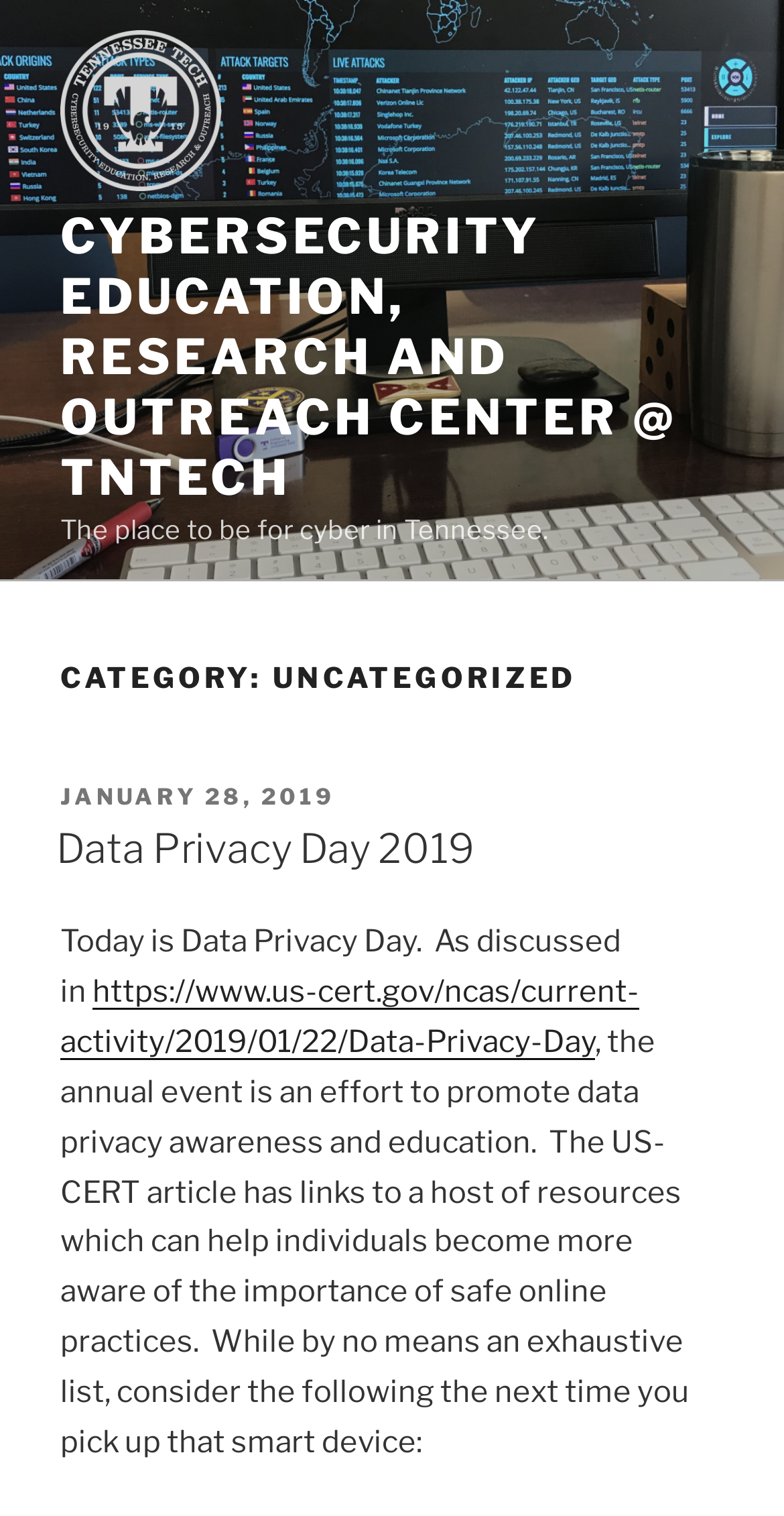Describe all significant elements and features of the webpage.

The webpage is about the Cybersecurity Education, Research and Outreach Center at Tennessee Tech University. At the top, there is a logo image and a link with the center's name, which is also the title of the webpage. Below the title, there is a tagline that reads "The place to be for cyber in Tennessee."

Underneath the tagline, there is a category heading that says "CATEGORY: UNCATEGORIZED". Below this heading, there is a section with a header that says "POSTED ON" followed by a date "JANUARY 28, 2019". Next to the date, there is a heading that says "Data Privacy Day 2019", which is also a link.

The main content of the webpage starts with a paragraph that mentions Data Privacy Day, which is an annual event to promote data privacy awareness and education. The paragraph also mentions a US-CERT article that provides resources for individuals to become more aware of safe online practices. The text continues to provide some tips for safe online practices, but the specific details are not mentioned.

Overall, the webpage appears to be a blog post or article about Data Privacy Day, with a focus on promoting awareness and education about online safety.